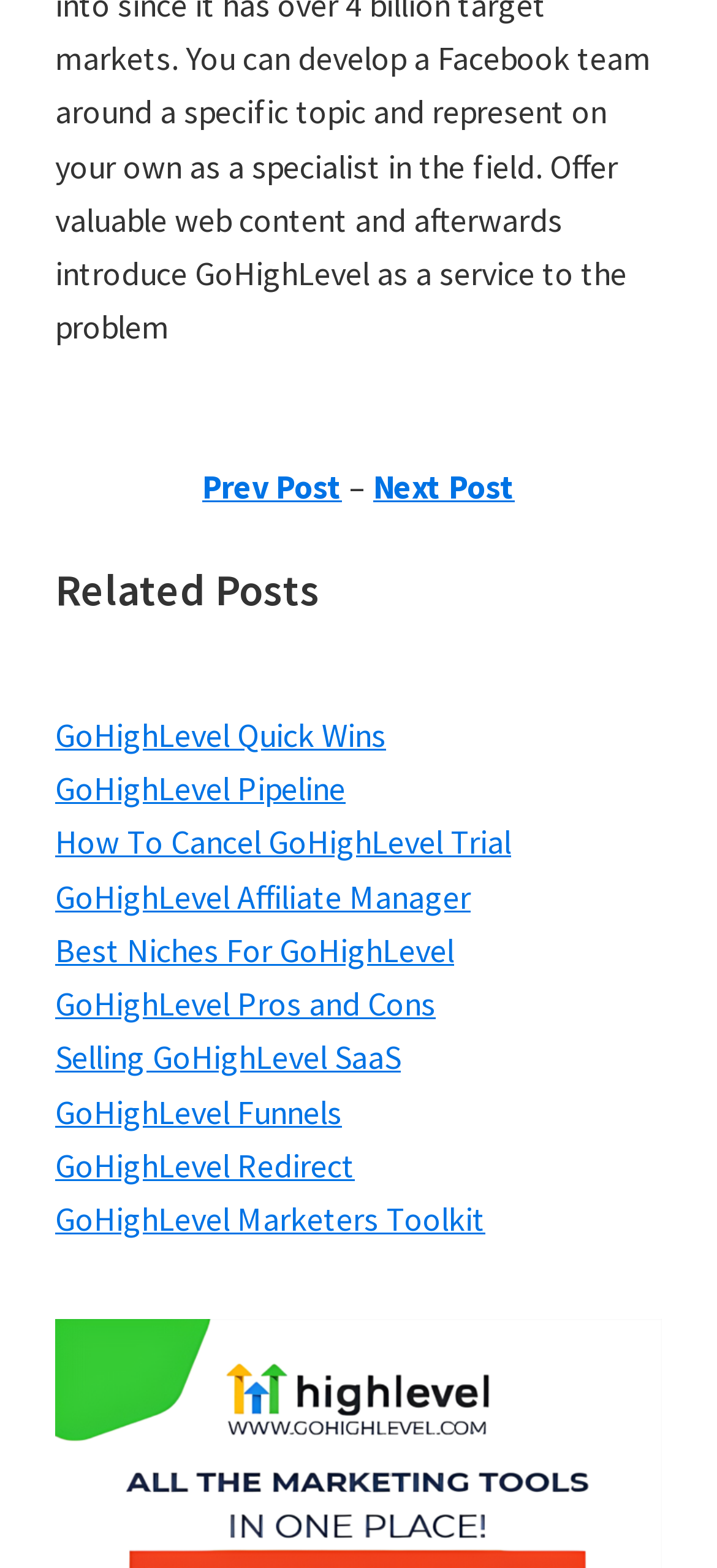Analyze the image and answer the question with as much detail as possible: 
Are the related posts about a specific product?

The related posts are about a specific product, GoHighLevel, as indicated by the titles of the links in the related posts section, which all mention GoHighLevel.